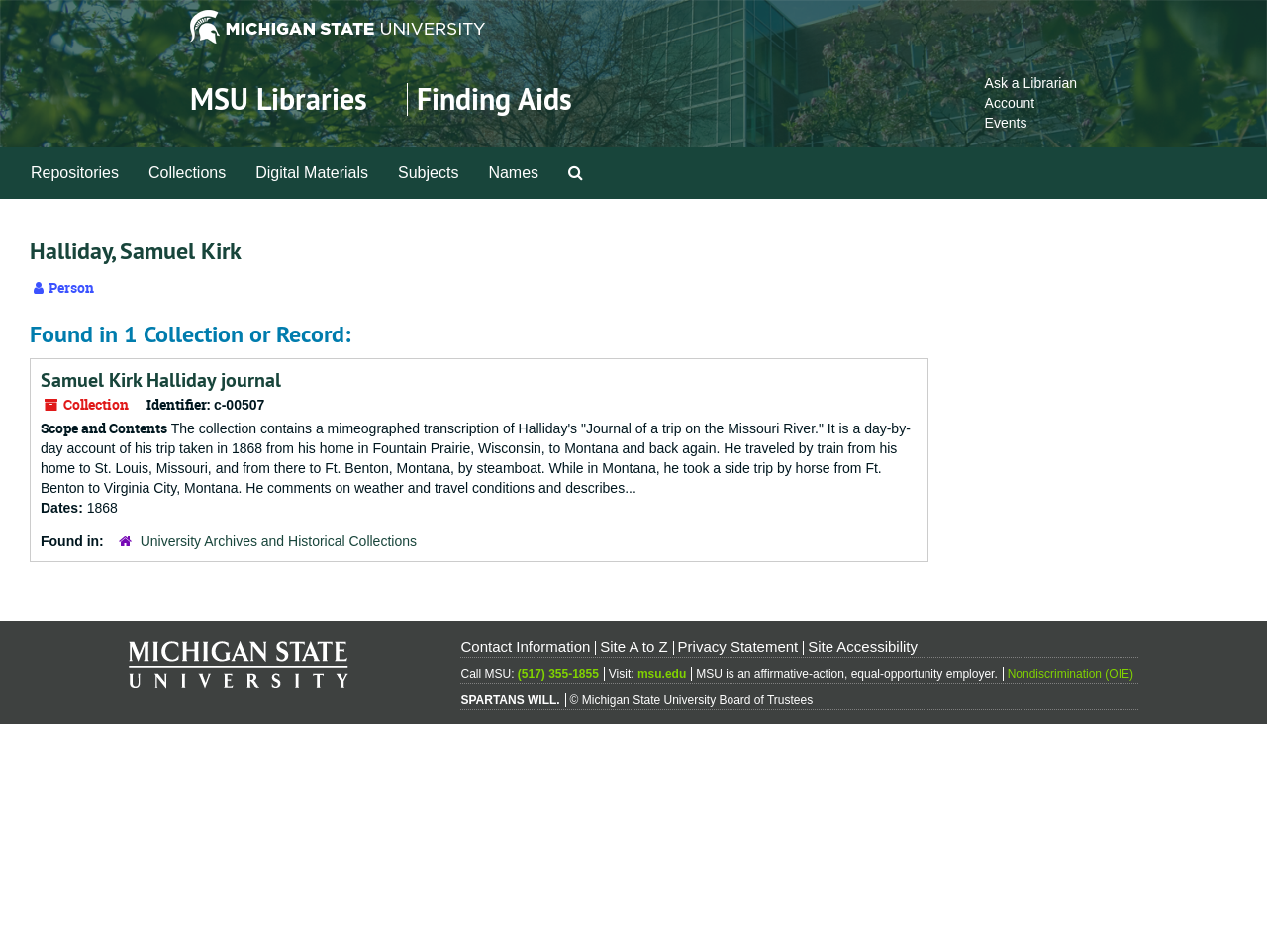Where did Samuel Kirk Halliday travel to in 1868?
Look at the image and answer the question using a single word or phrase.

Montana